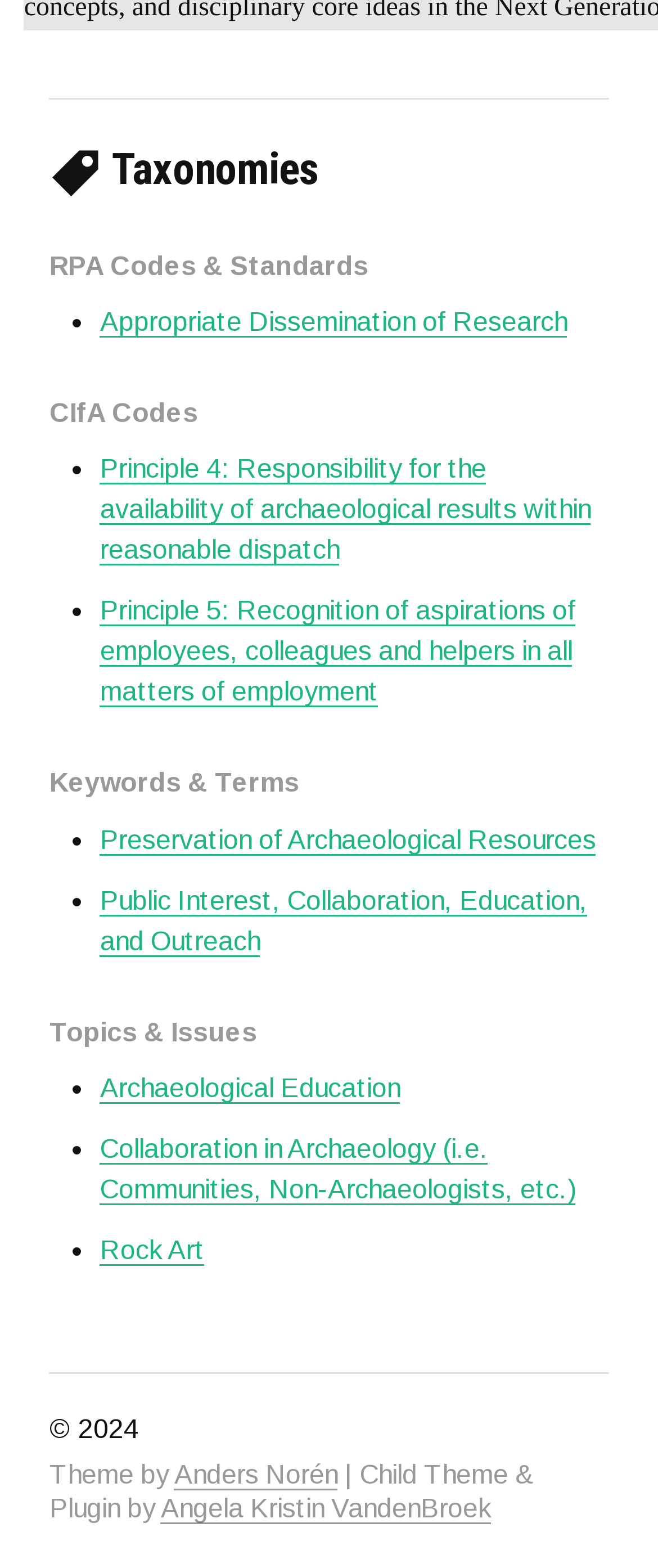Locate the bounding box coordinates of the item that should be clicked to fulfill the instruction: "View 'Principle 4: Responsibility for the availability of archaeological results within reasonable dispatch'".

[0.152, 0.29, 0.898, 0.361]